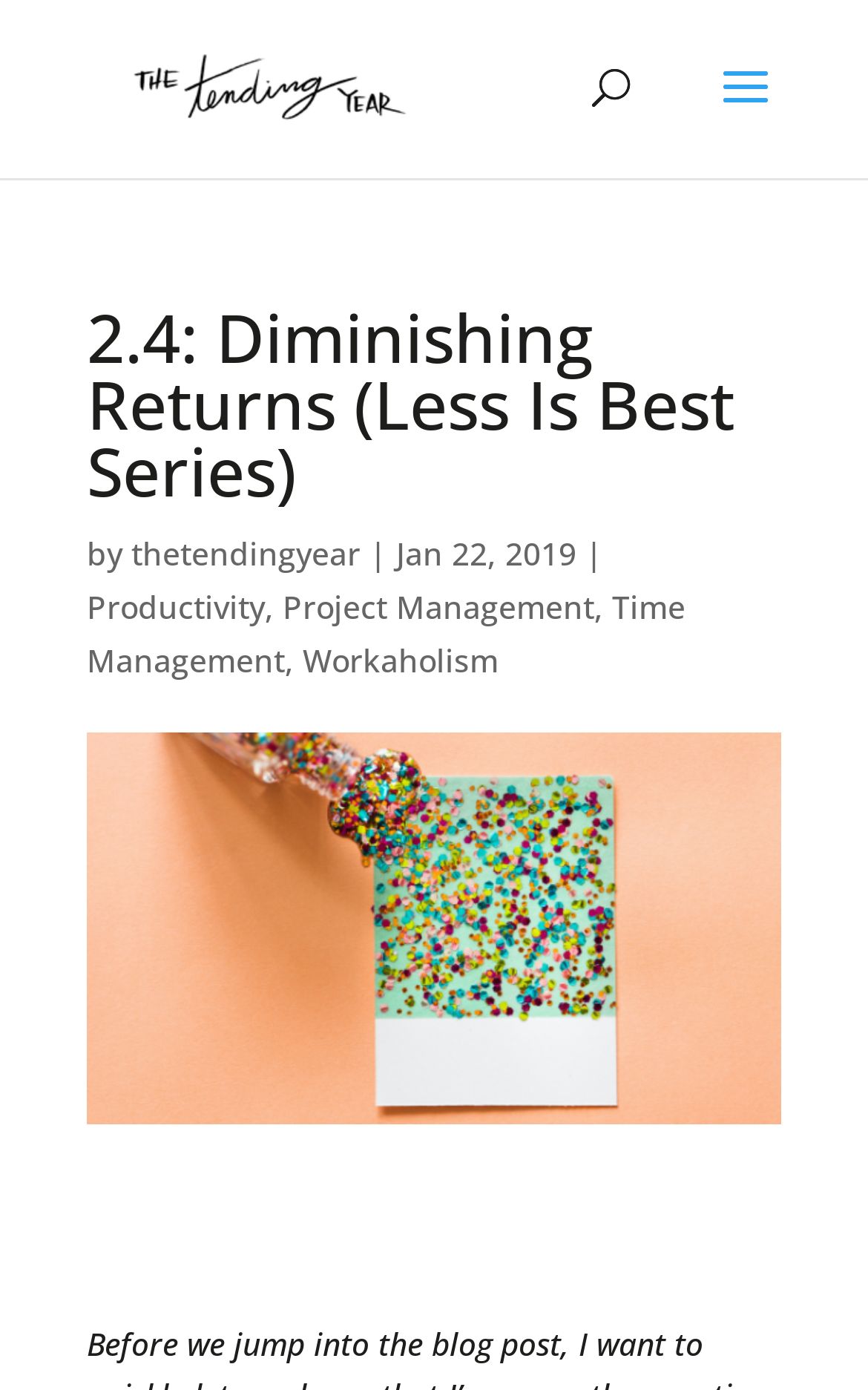Give a one-word or short phrase answer to the question: 
Is there a search function on this webpage?

Yes